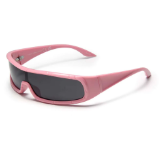Convey all the details present in the image.

The image showcases a stylish pair of sunglasses, characterized by a vibrant pink frame and dark, mirrored lenses. This design is both sporty and chic, catering to fashion-forward individuals. The sunglasses are specifically labeled as "S28013 2024 Small Punk Shield Sunglasses," intended for women and branded as a luxury item. Their one-piece mirror lens design not only enhances the aesthetic appeal but also provides practical sun protection, making them suitable for outdoor activities such as cycling or beach outings. Overall, these sunglasses blend function with contemporary fashion, appealing to those who appreciate bold eyewear choices.